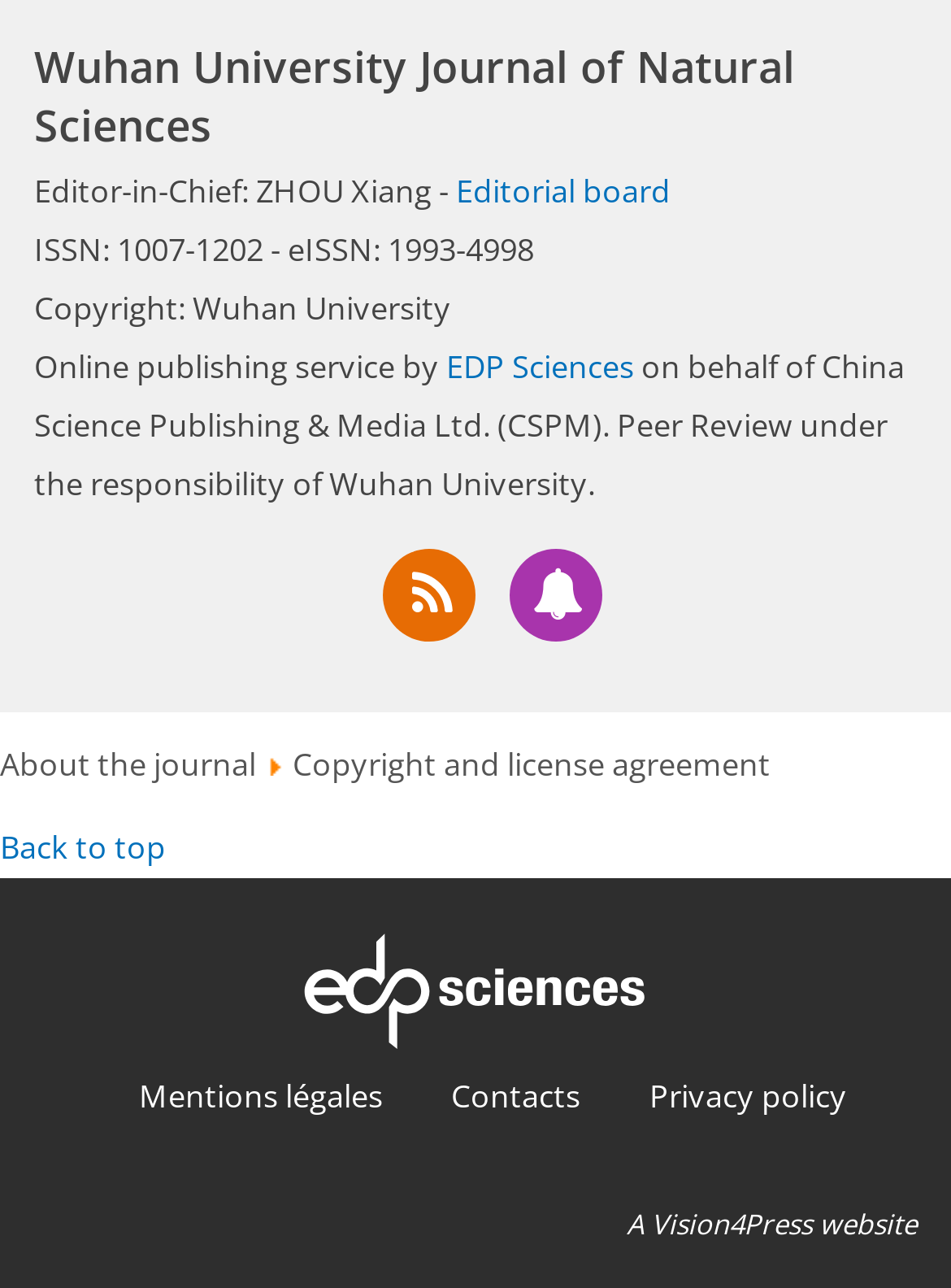Please give the bounding box coordinates of the area that should be clicked to fulfill the following instruction: "Go back to top". The coordinates should be in the format of four float numbers from 0 to 1, i.e., [left, top, right, bottom].

[0.0, 0.639, 0.174, 0.674]